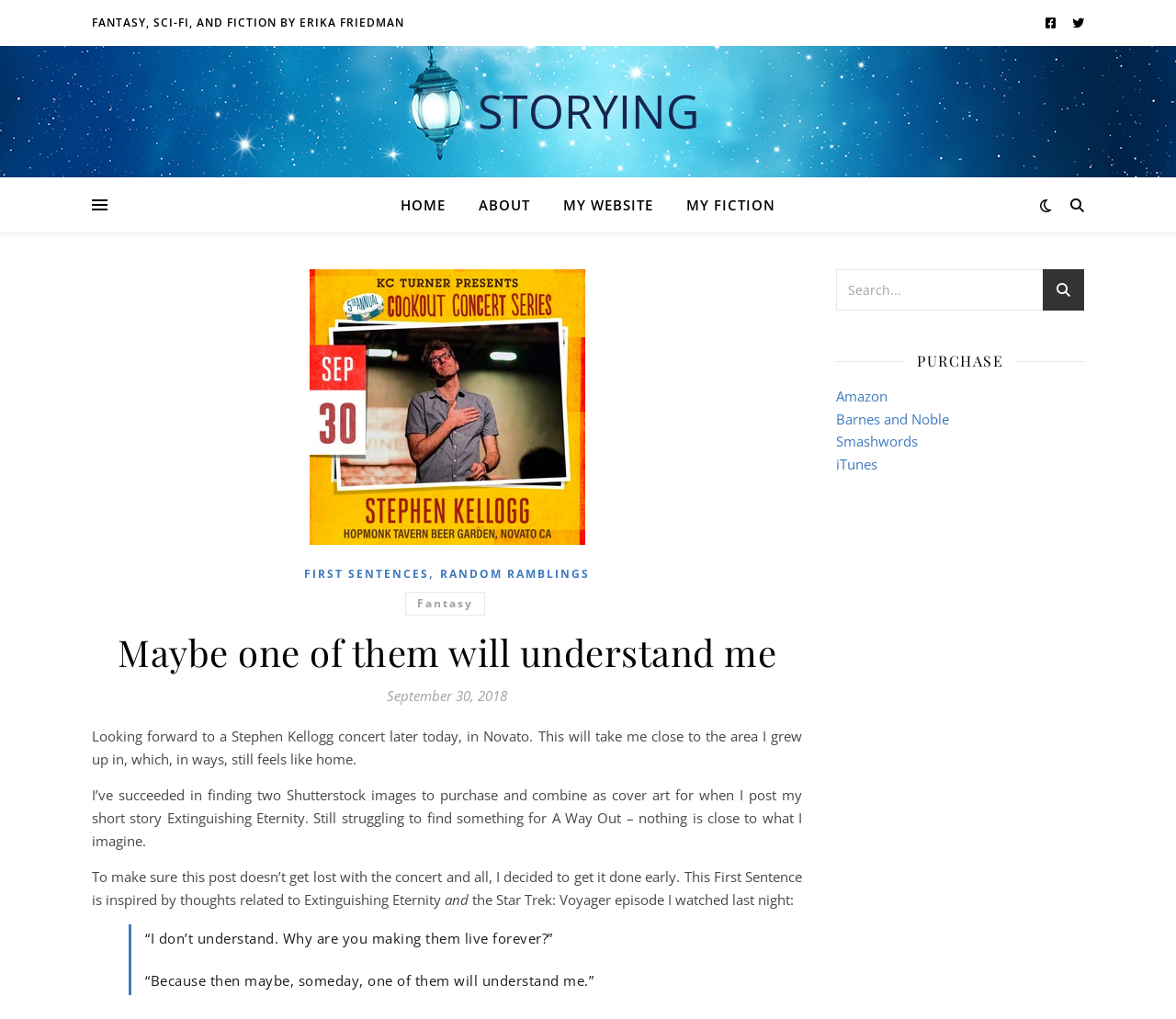What is the TV show the author watched last night?
Answer the question based on the image using a single word or a brief phrase.

Star Trek: Voyager